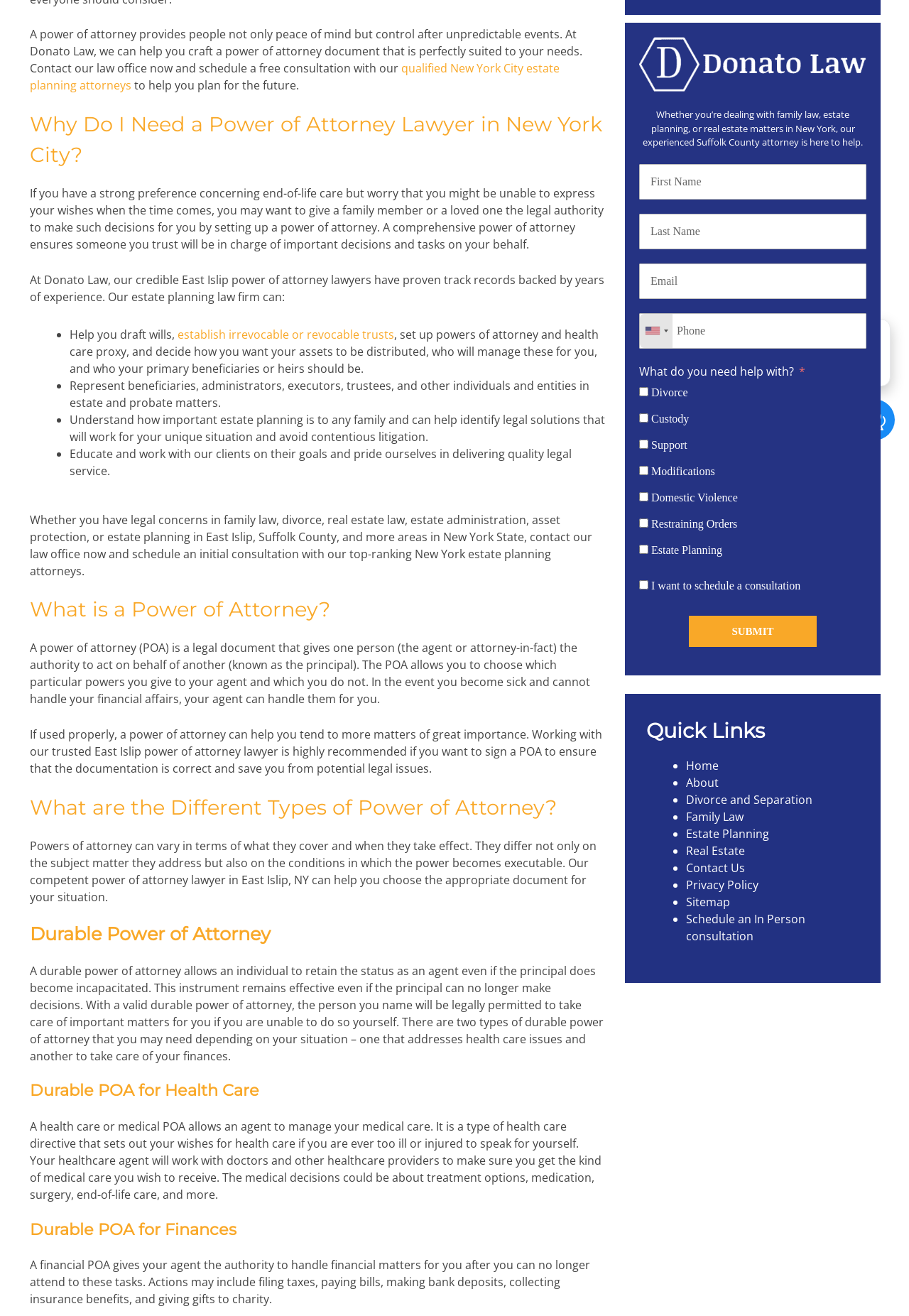Extract the bounding box coordinates for the UI element described by the text: "Sitemap". The coordinates should be in the form of [left, top, right, bottom] with values between 0 and 1.

[0.755, 0.679, 0.803, 0.691]